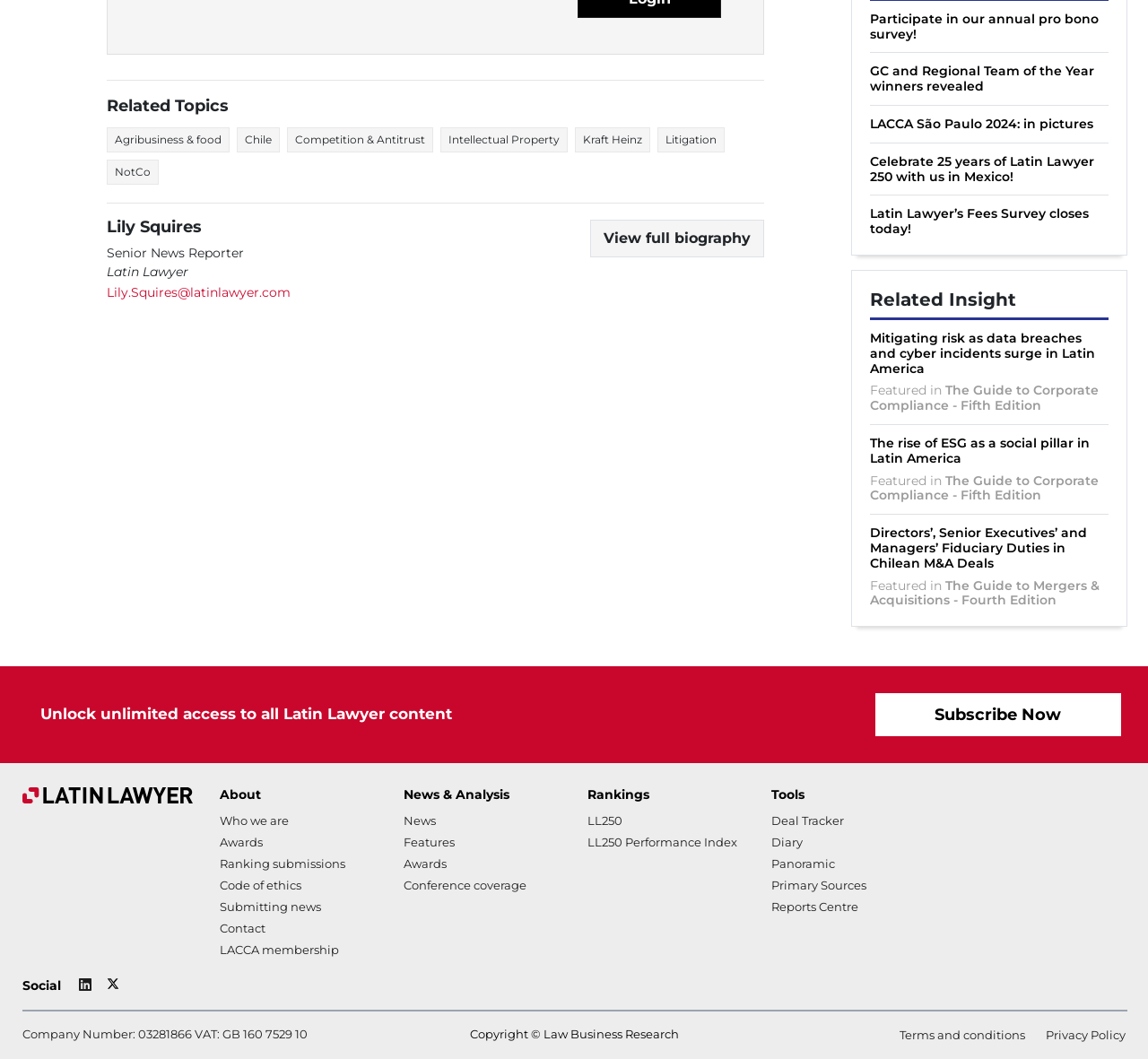Please determine the bounding box coordinates of the element to click on in order to accomplish the following task: "Subscribe Now". Ensure the coordinates are four float numbers ranging from 0 to 1, i.e., [left, top, right, bottom].

[0.762, 0.655, 0.977, 0.695]